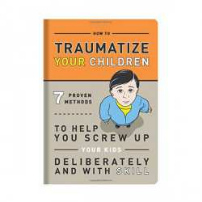Using the information in the image, give a detailed answer to the following question: How many methods are listed on the book cover?

The caption states that the book cover lists '7 Proven Methods' below the title, indicating that there are seven methods mentioned.